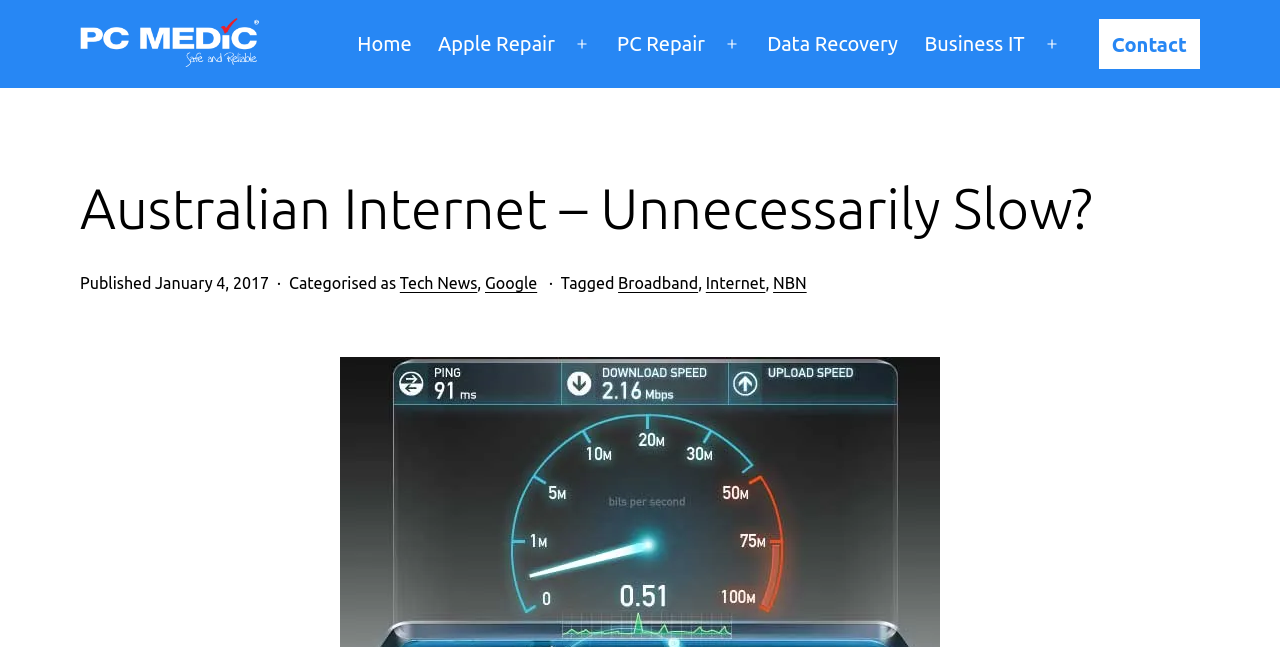Pinpoint the bounding box coordinates of the clickable area necessary to execute the following instruction: "Read the article about Australian Internet". The coordinates should be given as four float numbers between 0 and 1, namely [left, top, right, bottom].

[0.062, 0.275, 0.938, 0.371]